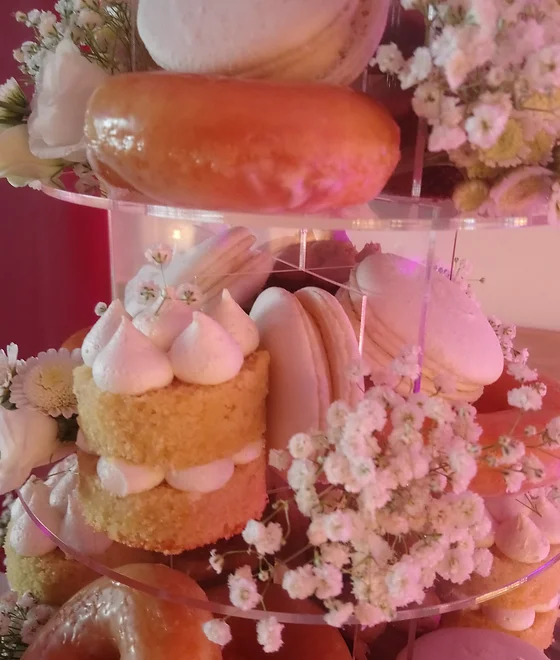Describe the scene depicted in the image with great detail.

A beautifully arranged display of delectable pastries, featuring a tiered stand overflowing with sweet treats. The centerpiece is a delicate yellow cake adorned with fluffy white icing, flanked by an assortment of macarons in soft pastel shades. Above, golden donuts glisten invitingly, while the entire arrangement is artfully complemented by sprigs of baby’s breath and small white flowers, creating an elegant and whimsical atmosphere perfect for any celebration. The backdrop hints at a festive ambiance, making this dessert showcase an enticing focal point for a wedding or special occasion.